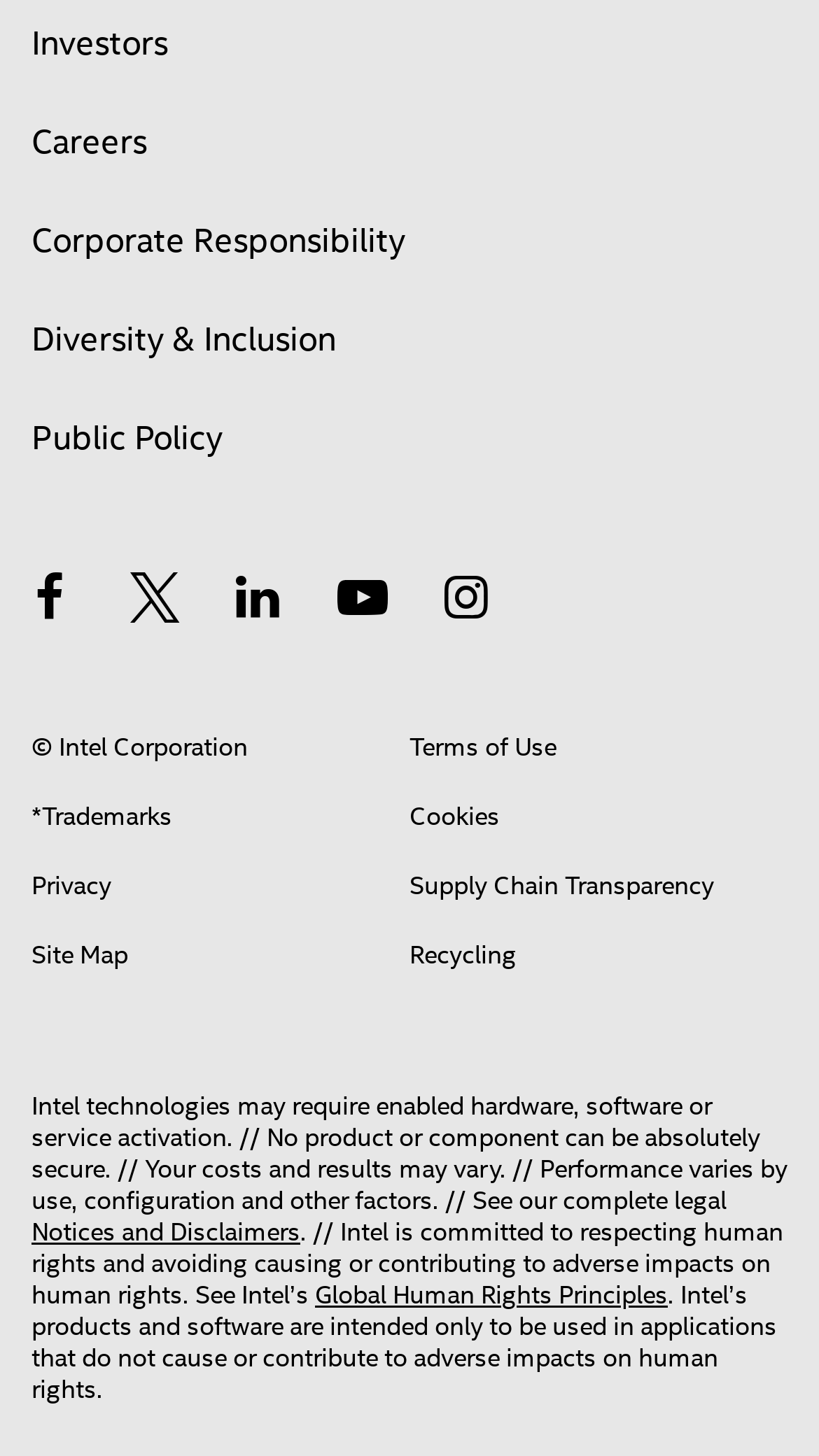Determine the bounding box coordinates for the area that needs to be clicked to fulfill this task: "Read Terms of Use". The coordinates must be given as four float numbers between 0 and 1, i.e., [left, top, right, bottom].

[0.5, 0.488, 0.679, 0.527]